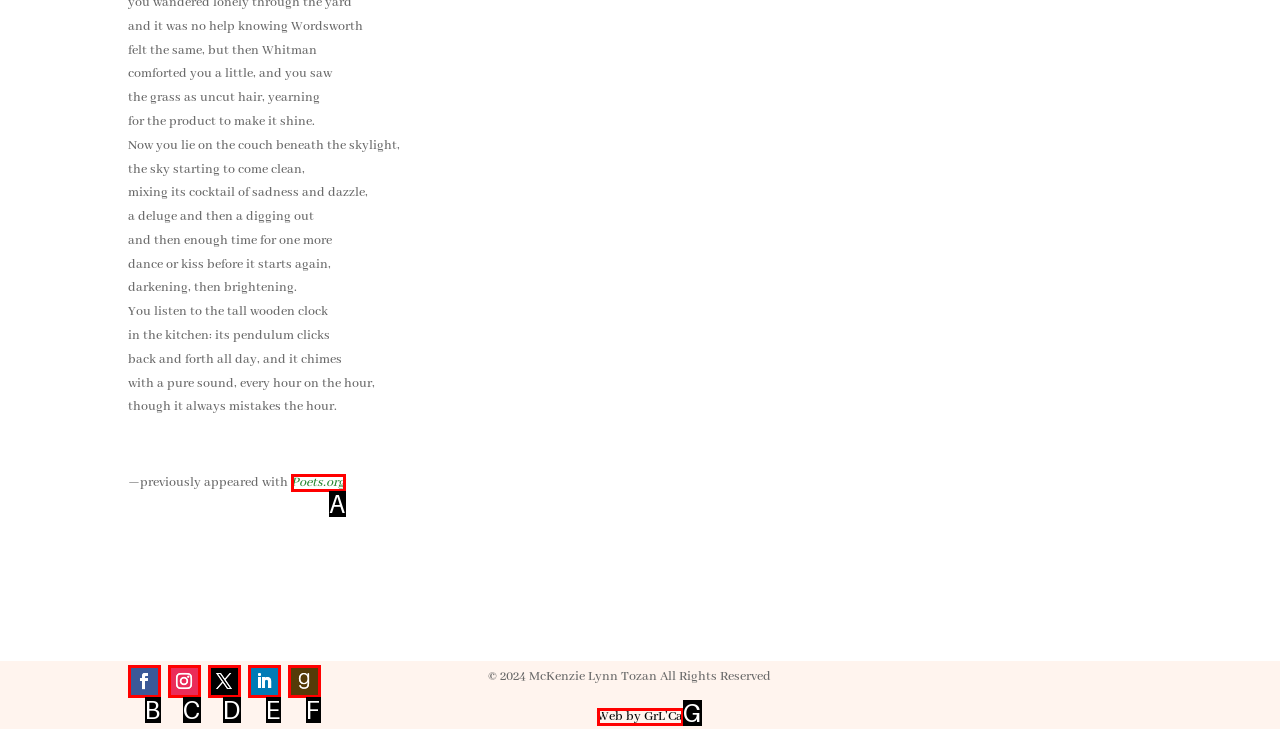Identify the letter that best matches this UI element description: Follow
Answer with the letter from the given options.

C